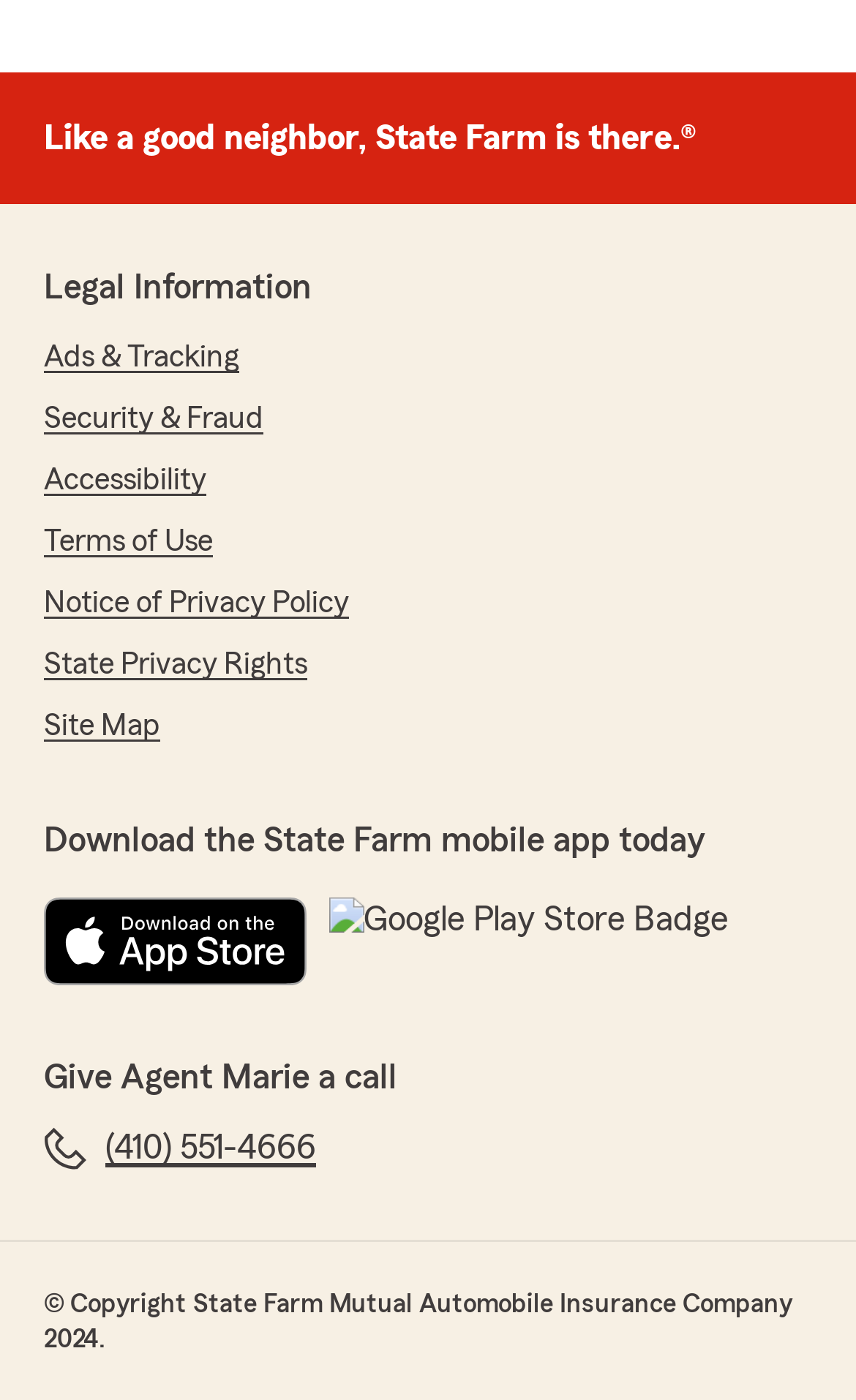Give a short answer to this question using one word or a phrase:
What is the company's slogan?

Like a good neighbor, State Farm is there.